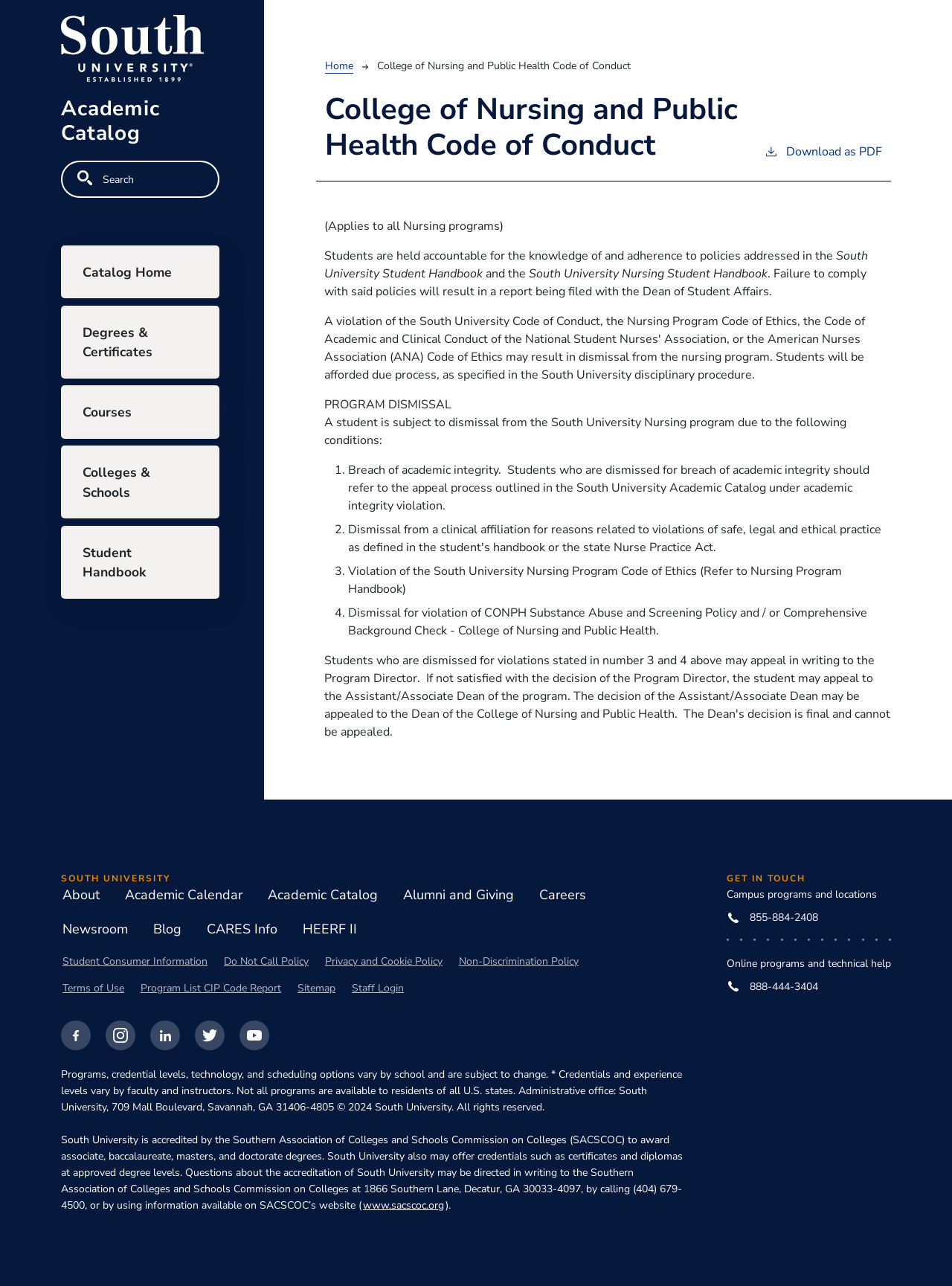What is the contact number for online programs and technical help?
Using the image as a reference, give a one-word or short phrase answer.

888-444-3404